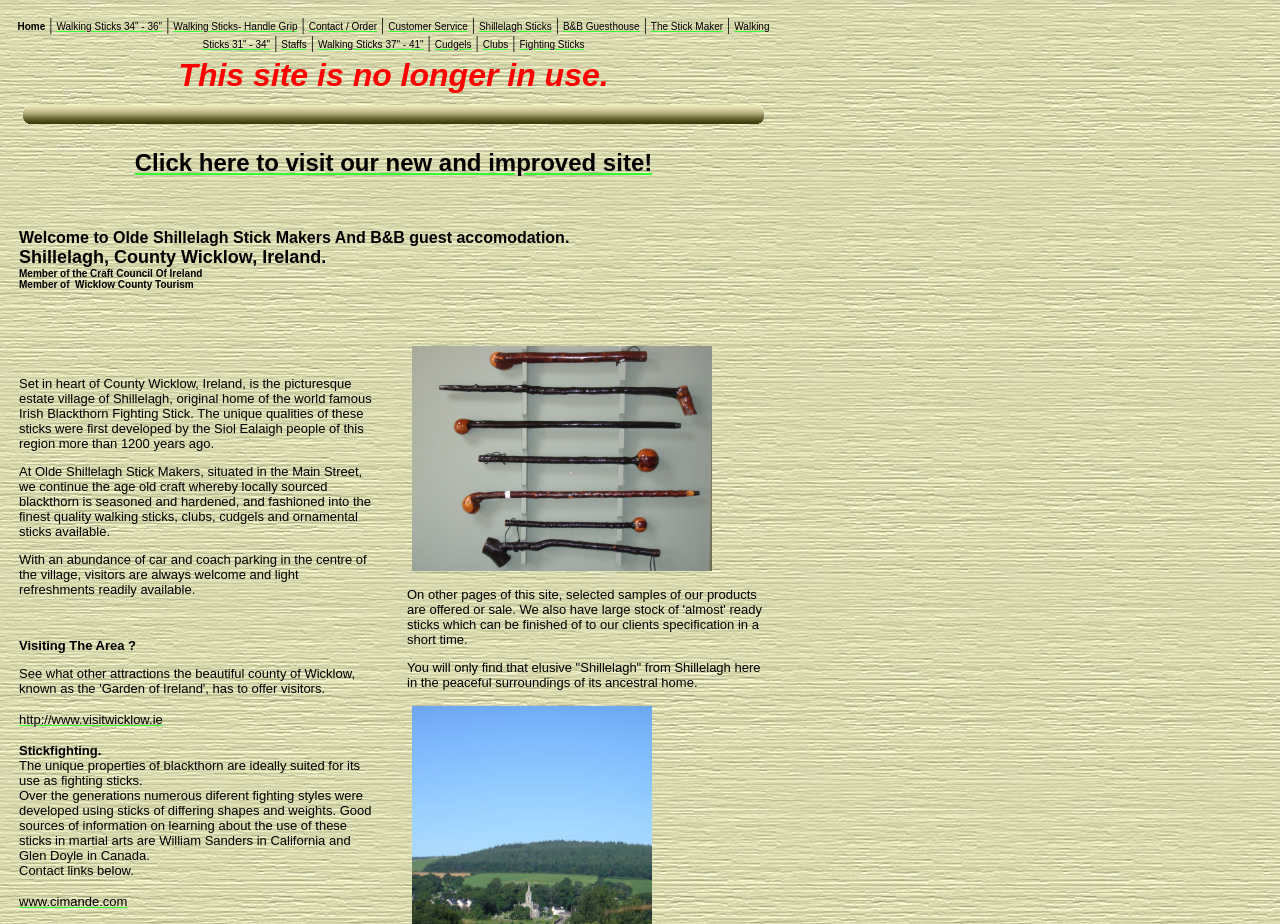Please find the bounding box coordinates of the element that must be clicked to perform the given instruction: "Click Home". The coordinates should be four float numbers from 0 to 1, i.e., [left, top, right, bottom].

[0.014, 0.023, 0.035, 0.035]